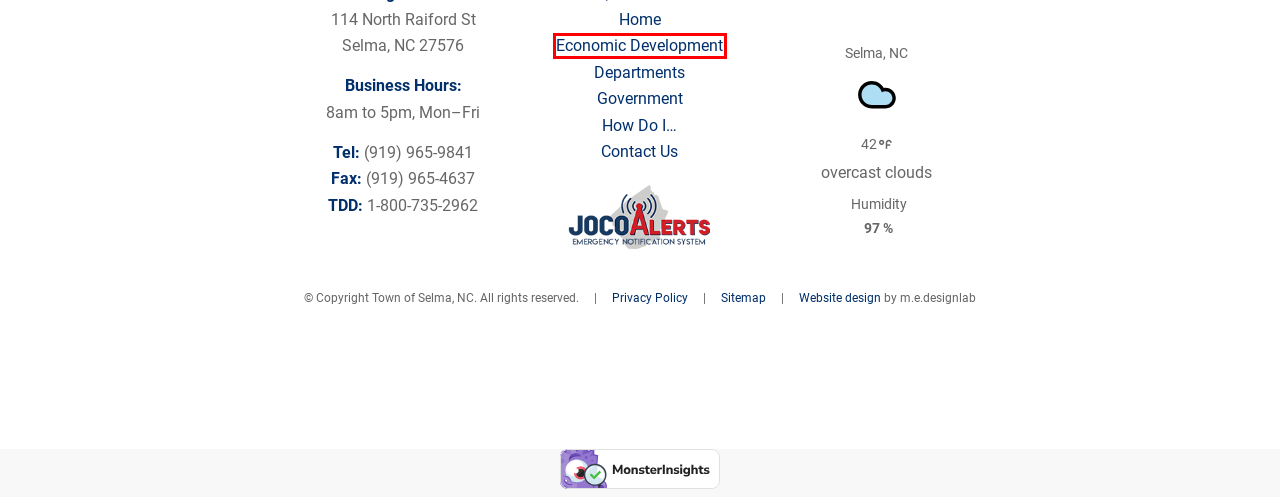Review the screenshot of a webpage containing a red bounding box around an element. Select the description that best matches the new webpage after clicking the highlighted element. The options are:
A. Government - Town of Selma
B. Planning and Economic Development - Town of Selma
C. How Do I - Town of Selma
D. Departments - Town of Selma
E. MonsterInsights - The Best Google Analytics Plugin for WordPress
F. Selma Soul Food Fest '24 - Town of Selma
G. Selma Senior Citizen's Day - Town of Selma
H. Sitemap - Town of Selma

B